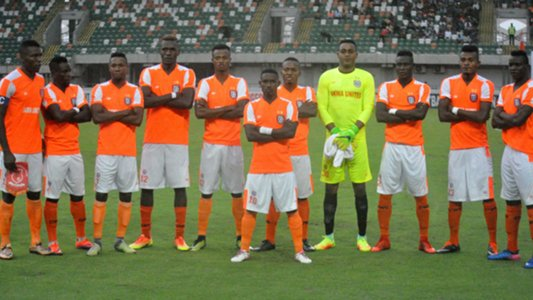What is the name of the tournament Akwa United advanced to the semi-finals of?
Please look at the screenshot and answer using one word or phrase.

Akwa Ibom state FA Cup